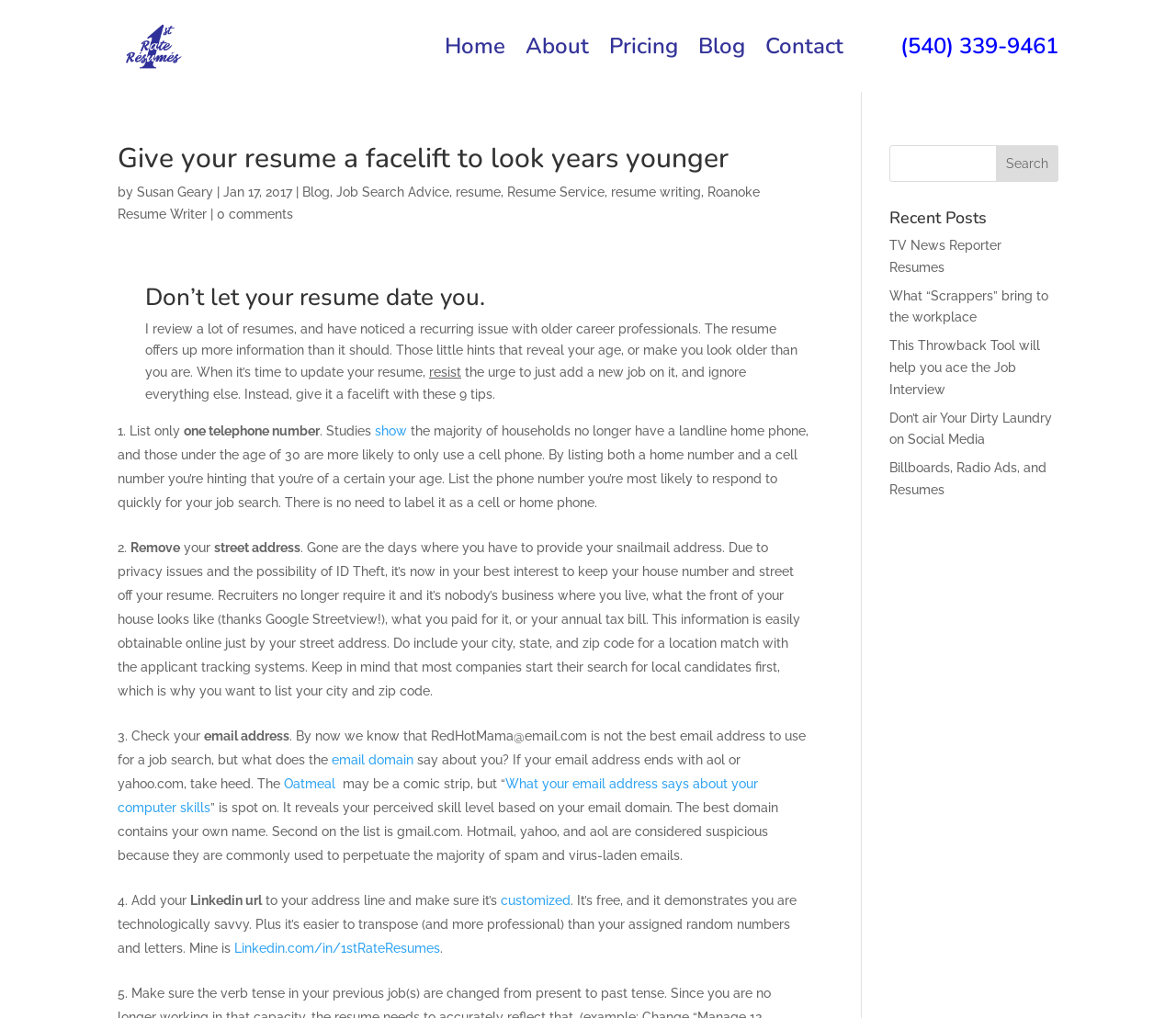Identify the bounding box coordinates for the UI element described as follows: "Billboards, Radio Ads, and Resumes". Ensure the coordinates are four float numbers between 0 and 1, formatted as [left, top, right, bottom].

[0.756, 0.452, 0.89, 0.488]